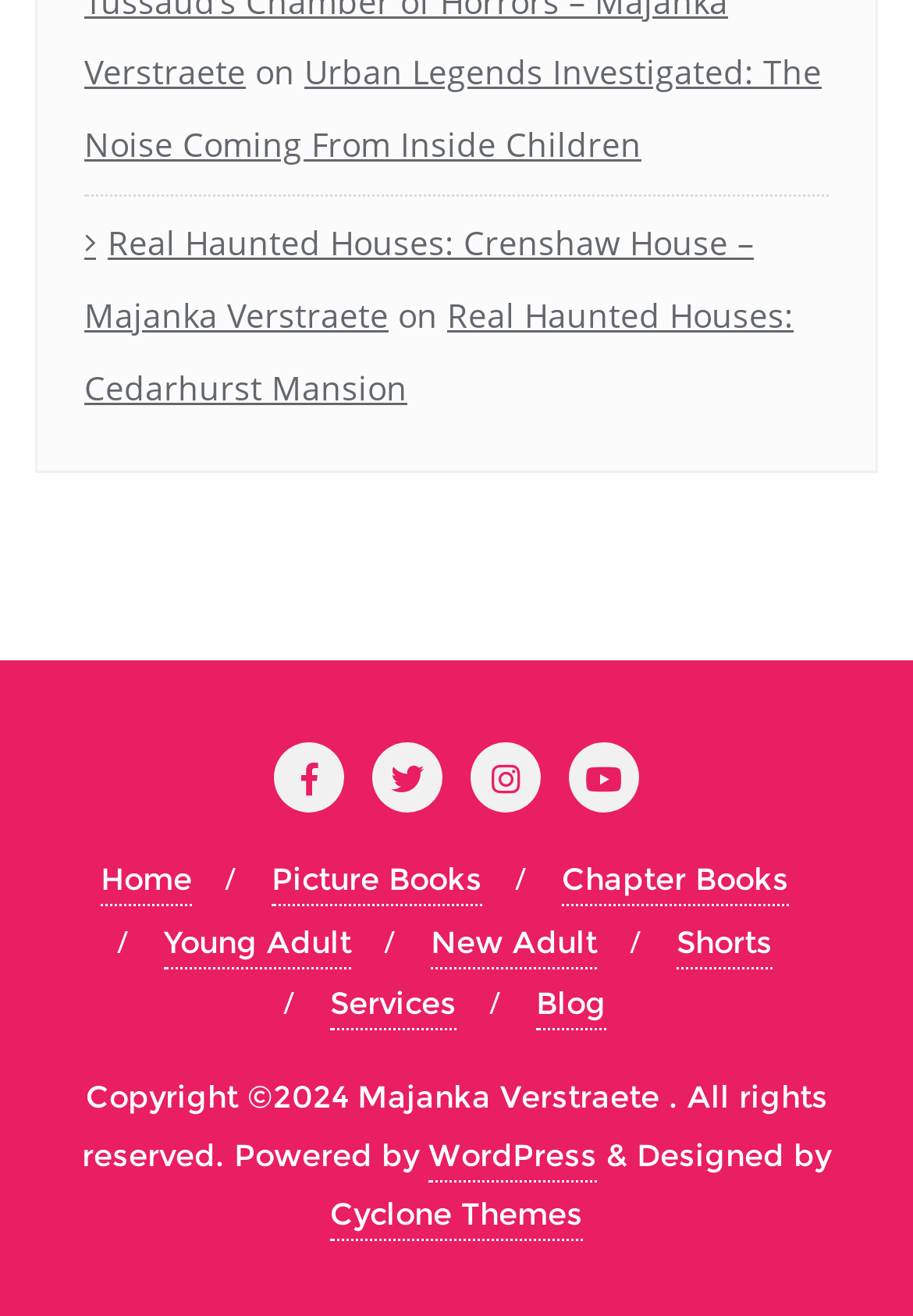Please locate the bounding box coordinates for the element that should be clicked to achieve the following instruction: "Read about Urban Legends". Ensure the coordinates are given as four float numbers between 0 and 1, i.e., [left, top, right, bottom].

[0.092, 0.038, 0.9, 0.127]